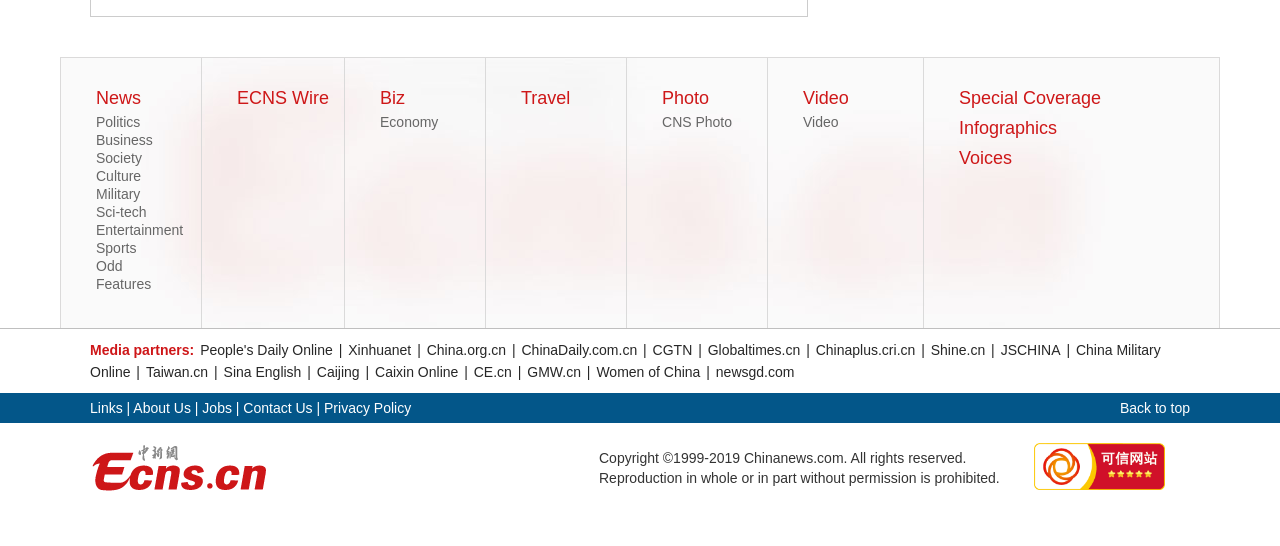Can you identify the bounding box coordinates of the clickable region needed to carry out this instruction: 'Click on Media partners:'? The coordinates should be four float numbers within the range of 0 to 1, stated as [left, top, right, bottom].

[0.07, 0.626, 0.152, 0.656]